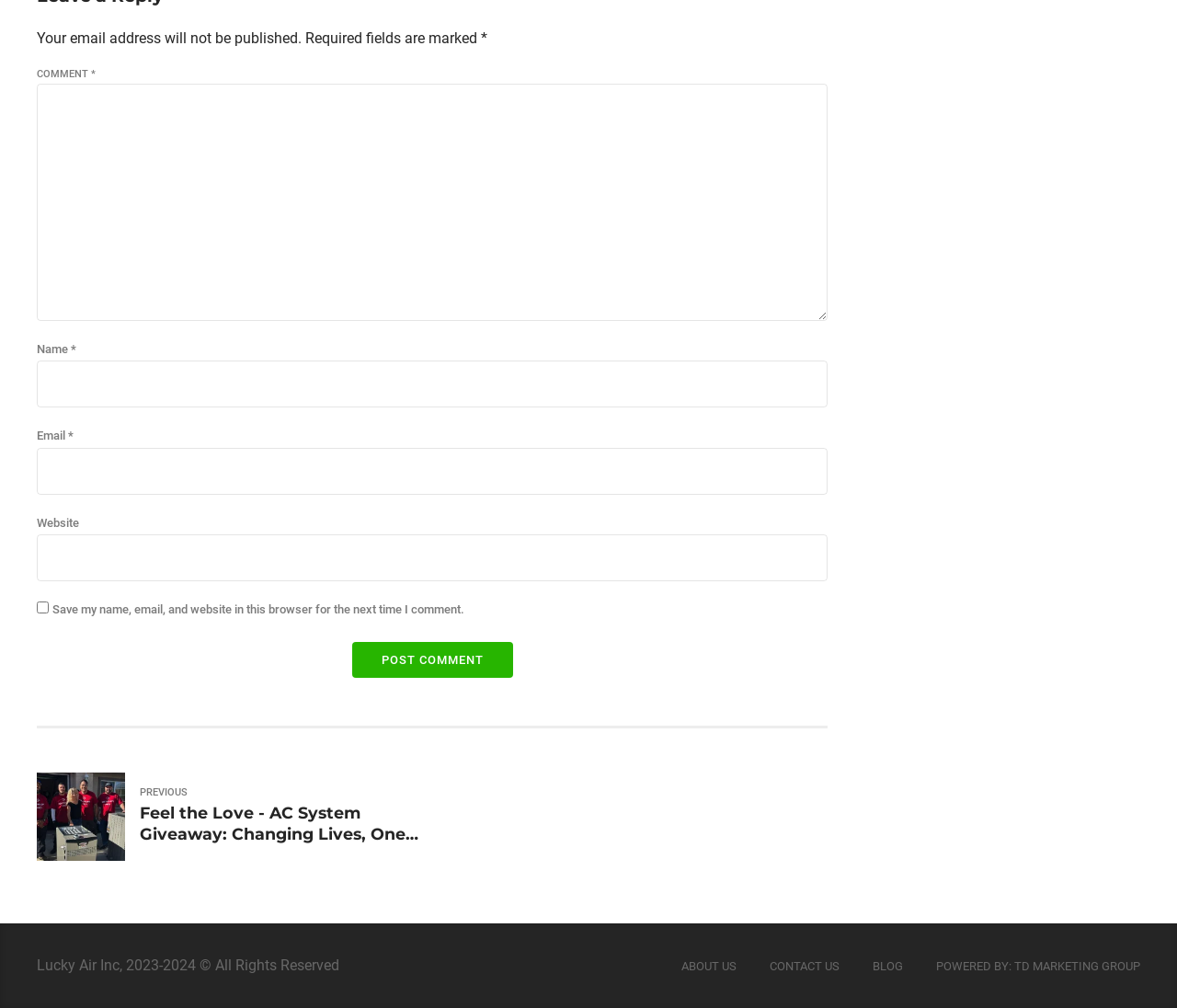Provide a brief response using a word or short phrase to this question:
What is the purpose of the links at the bottom?

Navigation